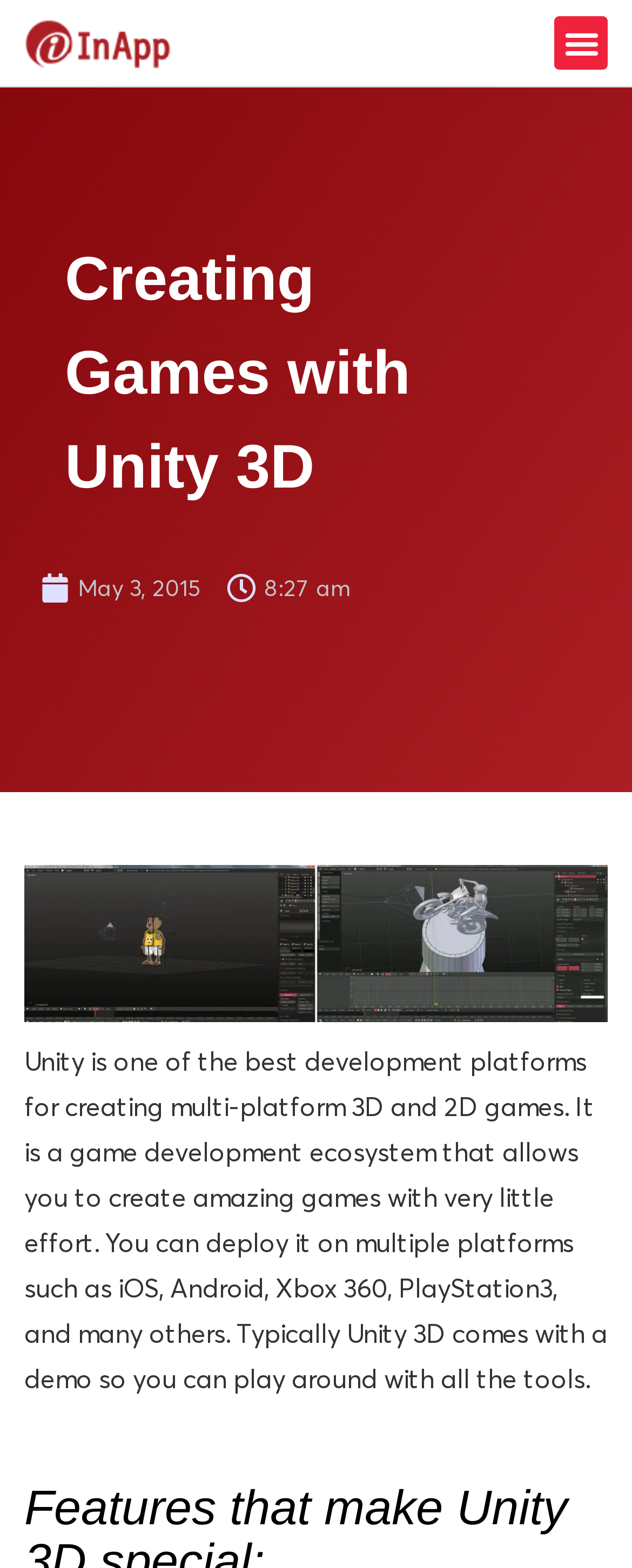Give a one-word or phrase response to the following question: What is the purpose of Unity 3D?

Create amazing games